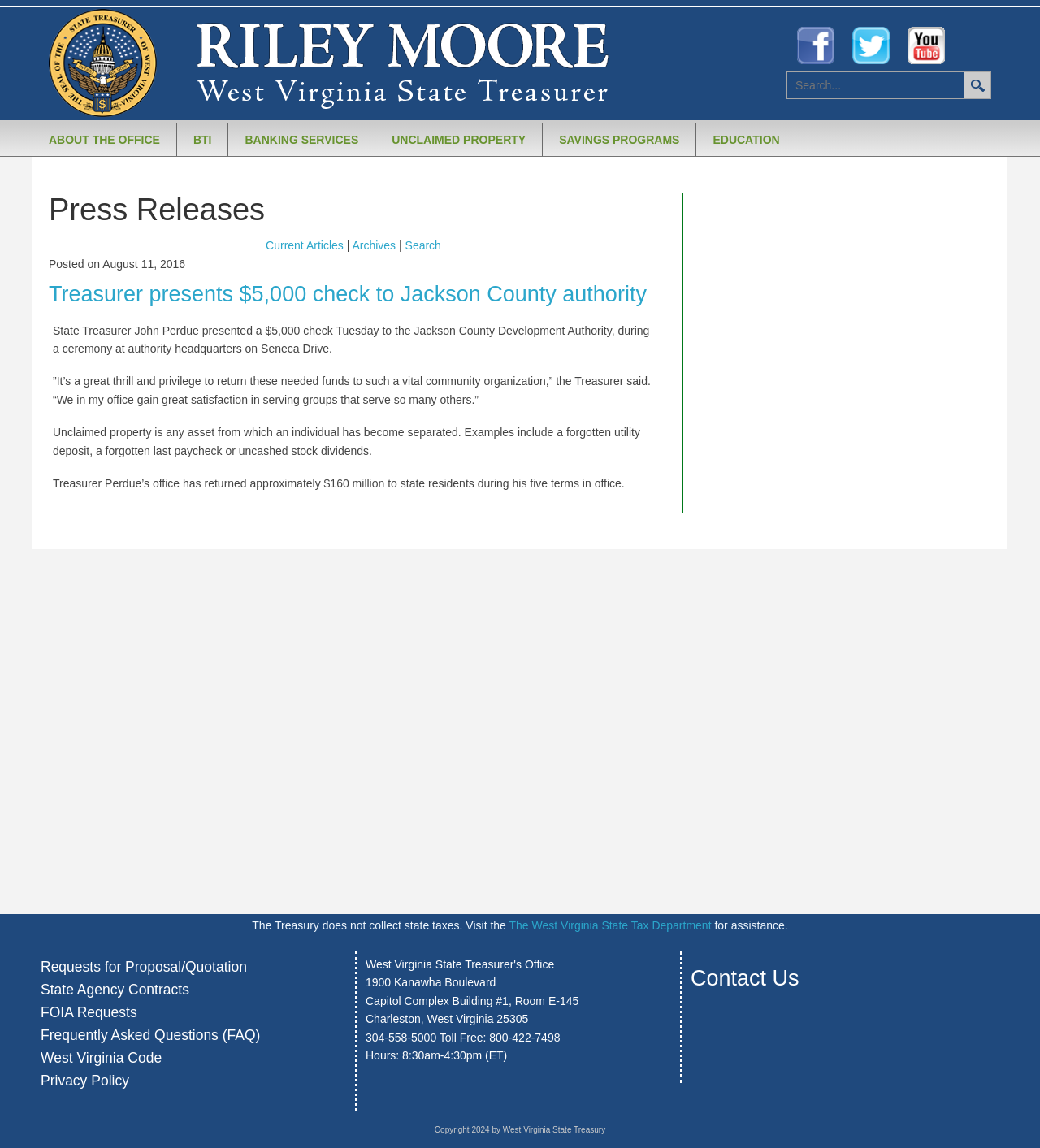Identify the bounding box coordinates for the region to click in order to carry out this instruction: "Search for something". Provide the coordinates using four float numbers between 0 and 1, formatted as [left, top, right, bottom].

[0.757, 0.063, 0.915, 0.086]